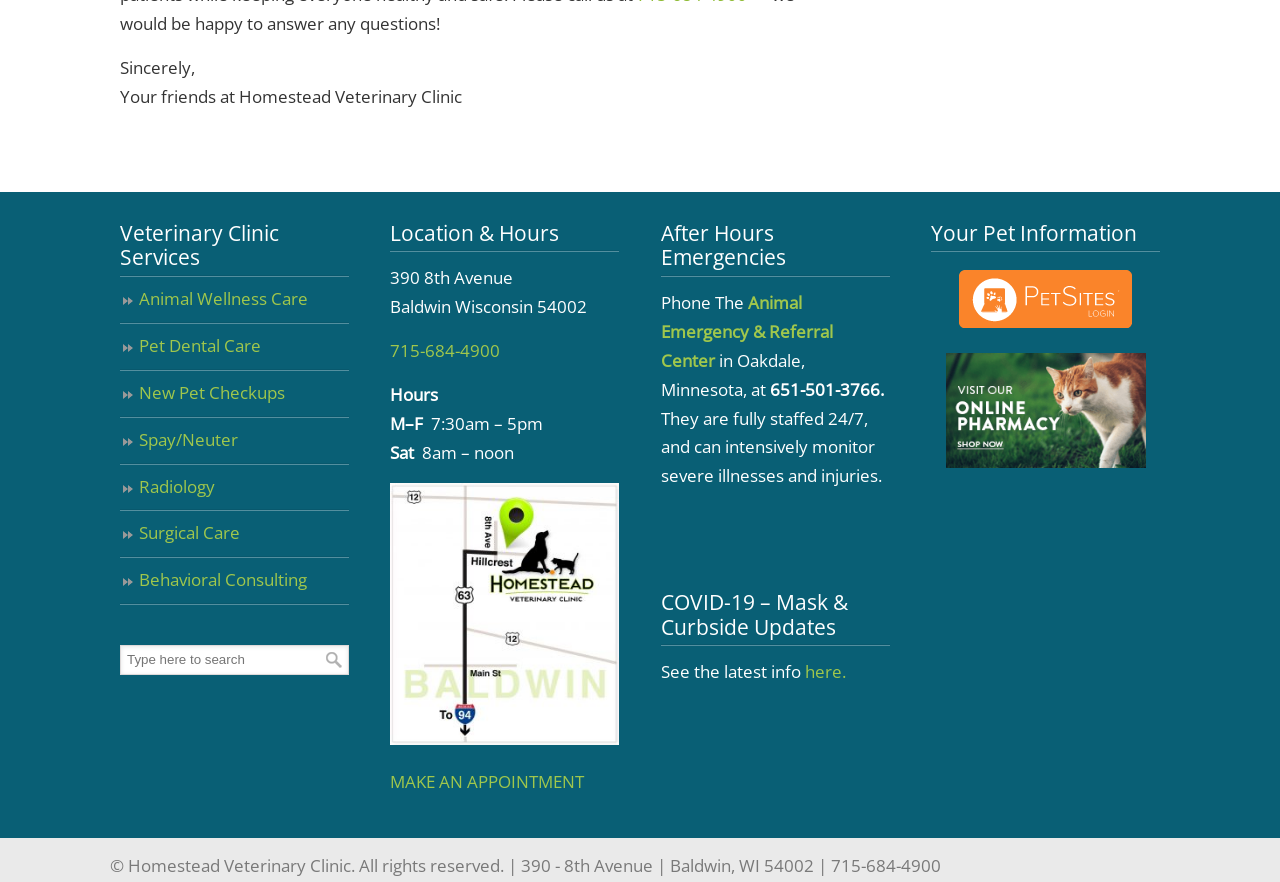Please give a concise answer to this question using a single word or phrase: 
What is the purpose of the 'Pet Sites' link?

online veterinary profiles for pets